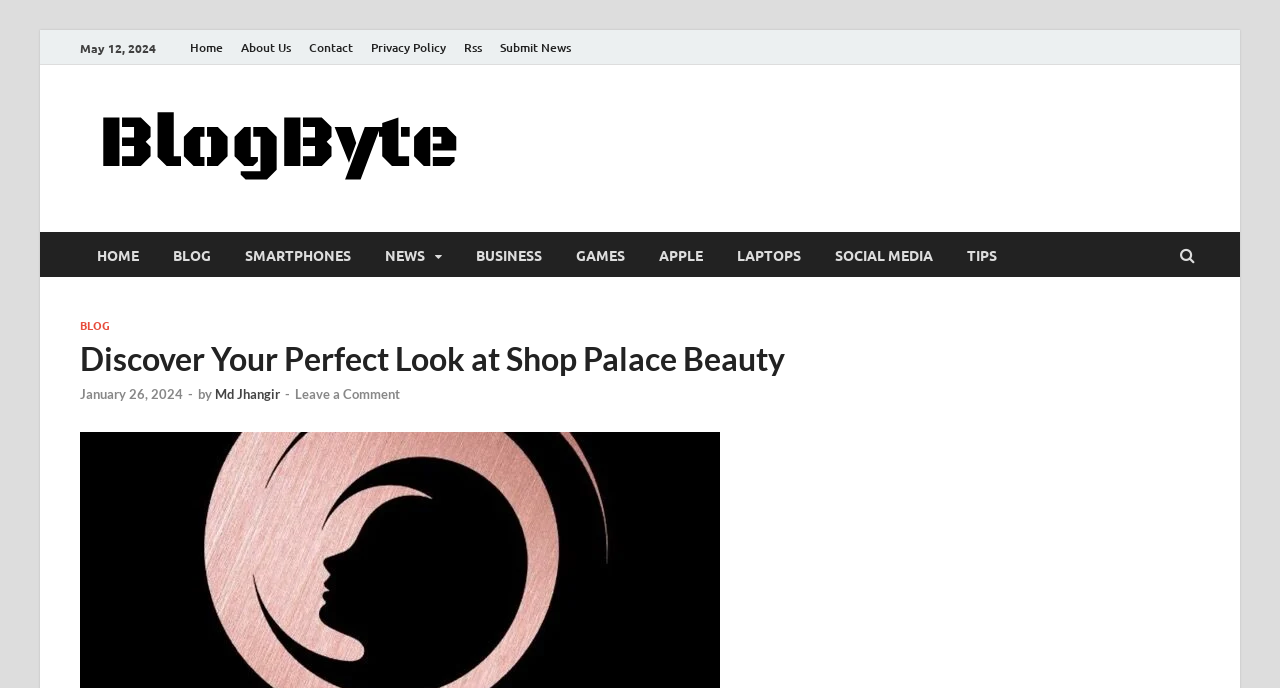Generate a thorough caption detailing the webpage content.

This webpage appears to be a blog post from TheBlogByte, with a focus on beauty and fashion. At the top left, there is a date "May 12, 2024" and a row of links to different sections of the website, including "Home", "About Us", "Contact", and more. To the right of these links, there is a logo of the blog byte, which is an image.

Below the logo, there is a navigation menu with links to various categories, such as "HOME", "BLOG", "SMARTPHONES", and others. These links are arranged horizontally across the page.

The main content of the page is a blog post titled "Discover Your Perfect Look at Shop Palace Beauty". The title is a heading that spans across the page. Below the title, there is a link to the blog category, followed by the date "January 26, 2024", and the author's name, "Md Jhangir". There is also a link to "Leave a Comment" at the bottom of this section.

Overall, the webpage has a simple and organized layout, with clear headings and concise text. The navigation menu and links are easily accessible, and the main content is prominently displayed.